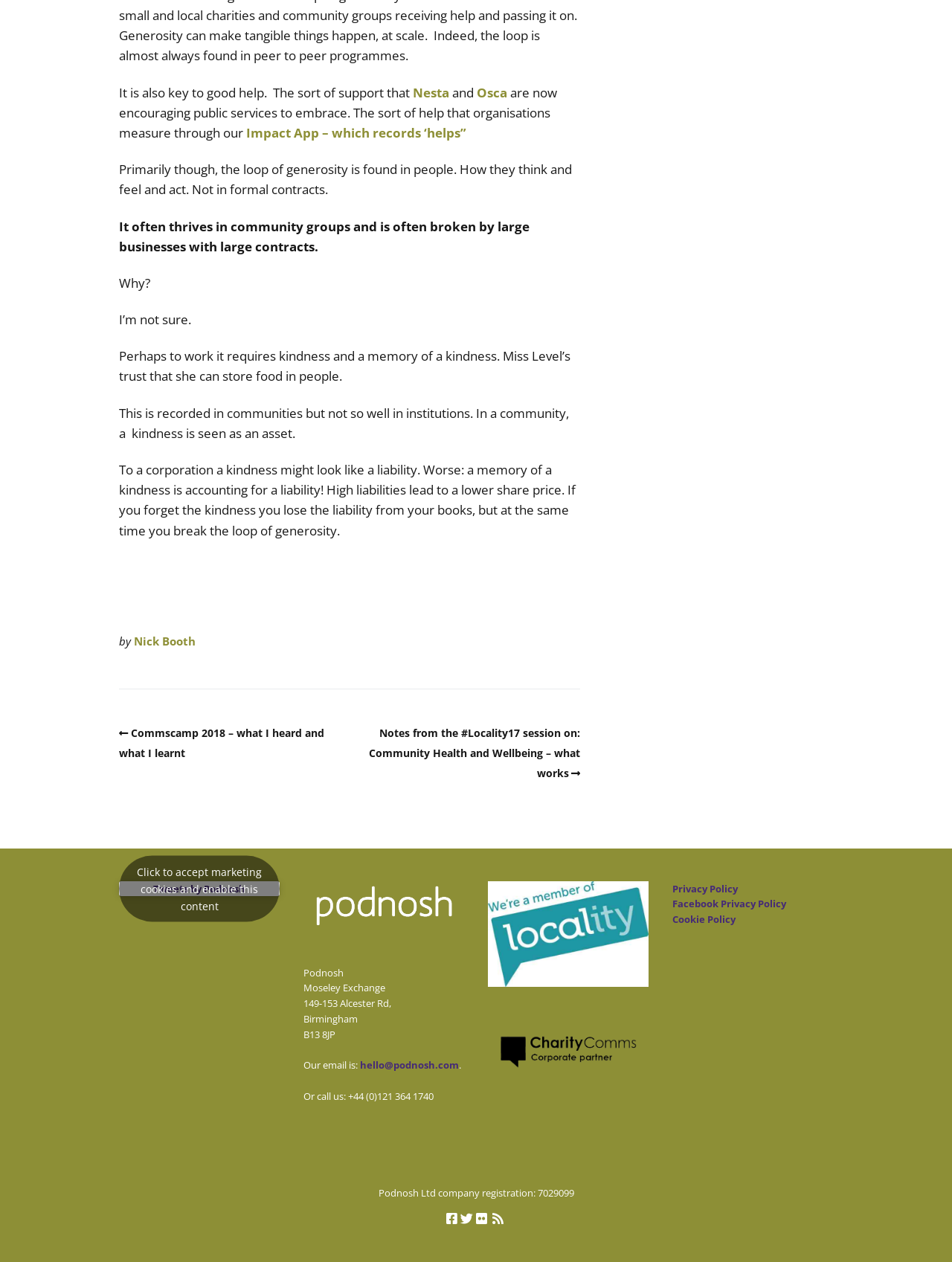Use a single word or phrase to answer the question: 
What is the name of the app mentioned in the article?

Impact App